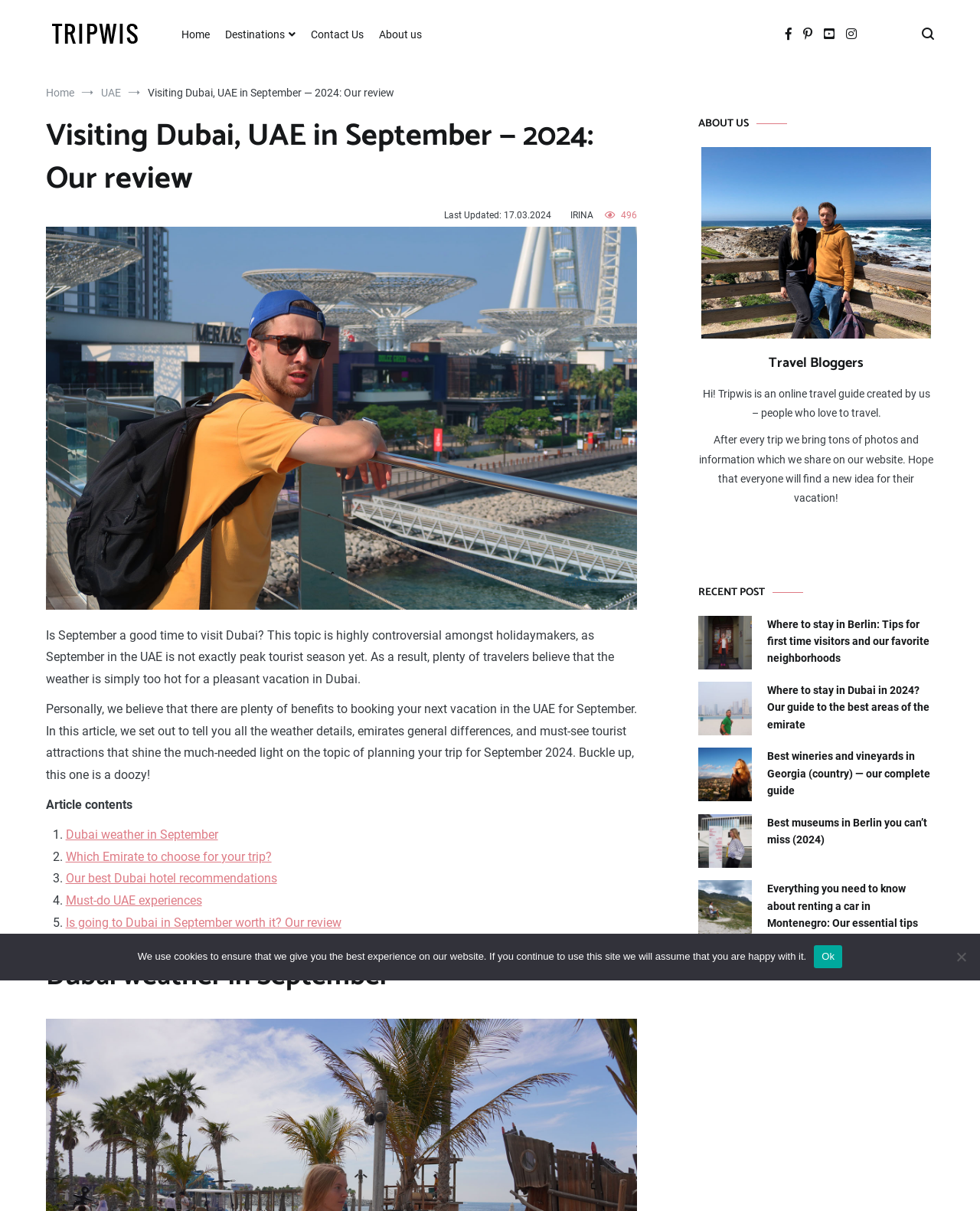Determine the bounding box coordinates for the area that should be clicked to carry out the following instruction: "Click on the 'Home' link".

[0.185, 0.014, 0.214, 0.044]